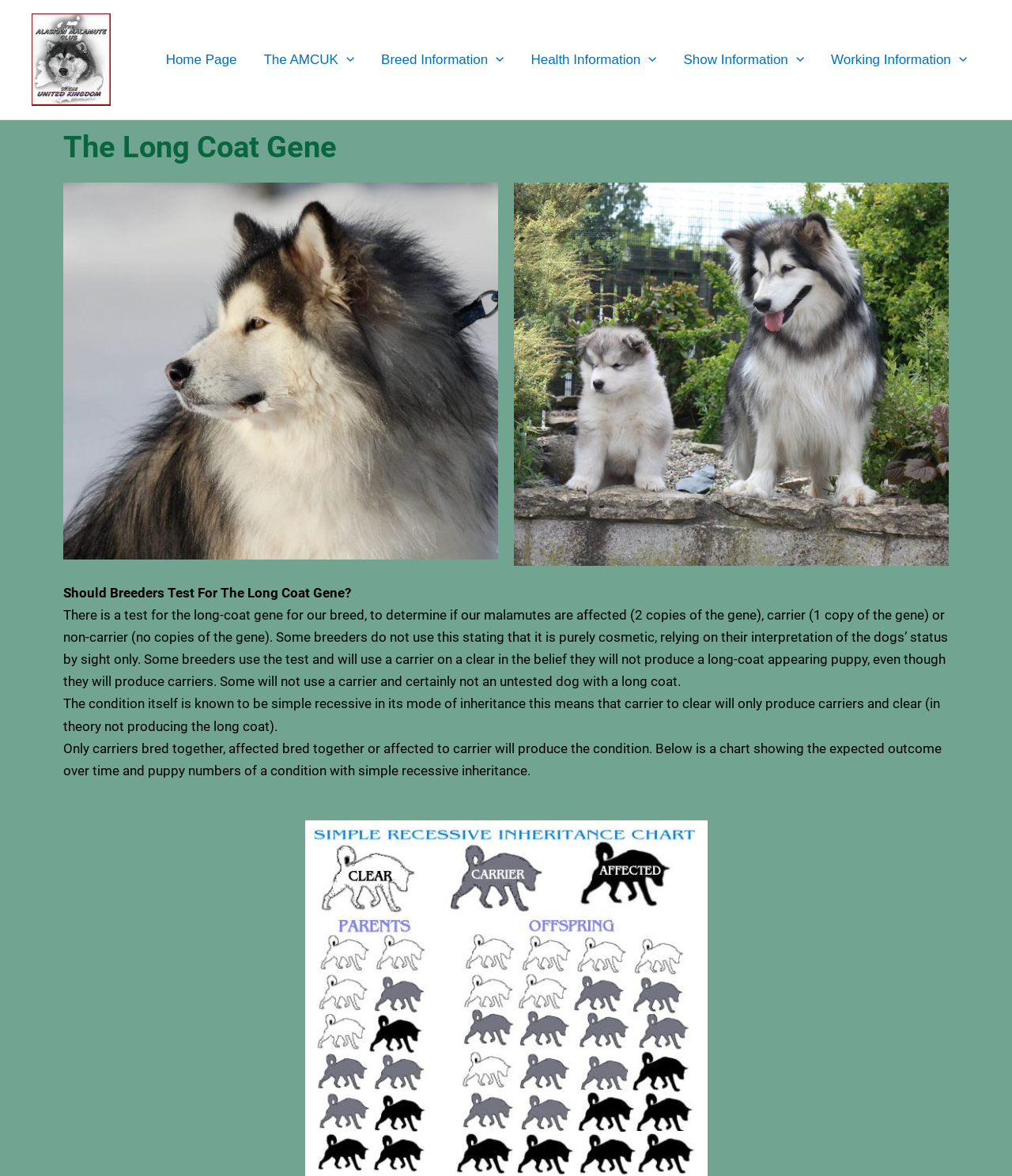Calculate the bounding box coordinates of the UI element given the description: "Breed Information".

[0.363, 0.024, 0.511, 0.078]